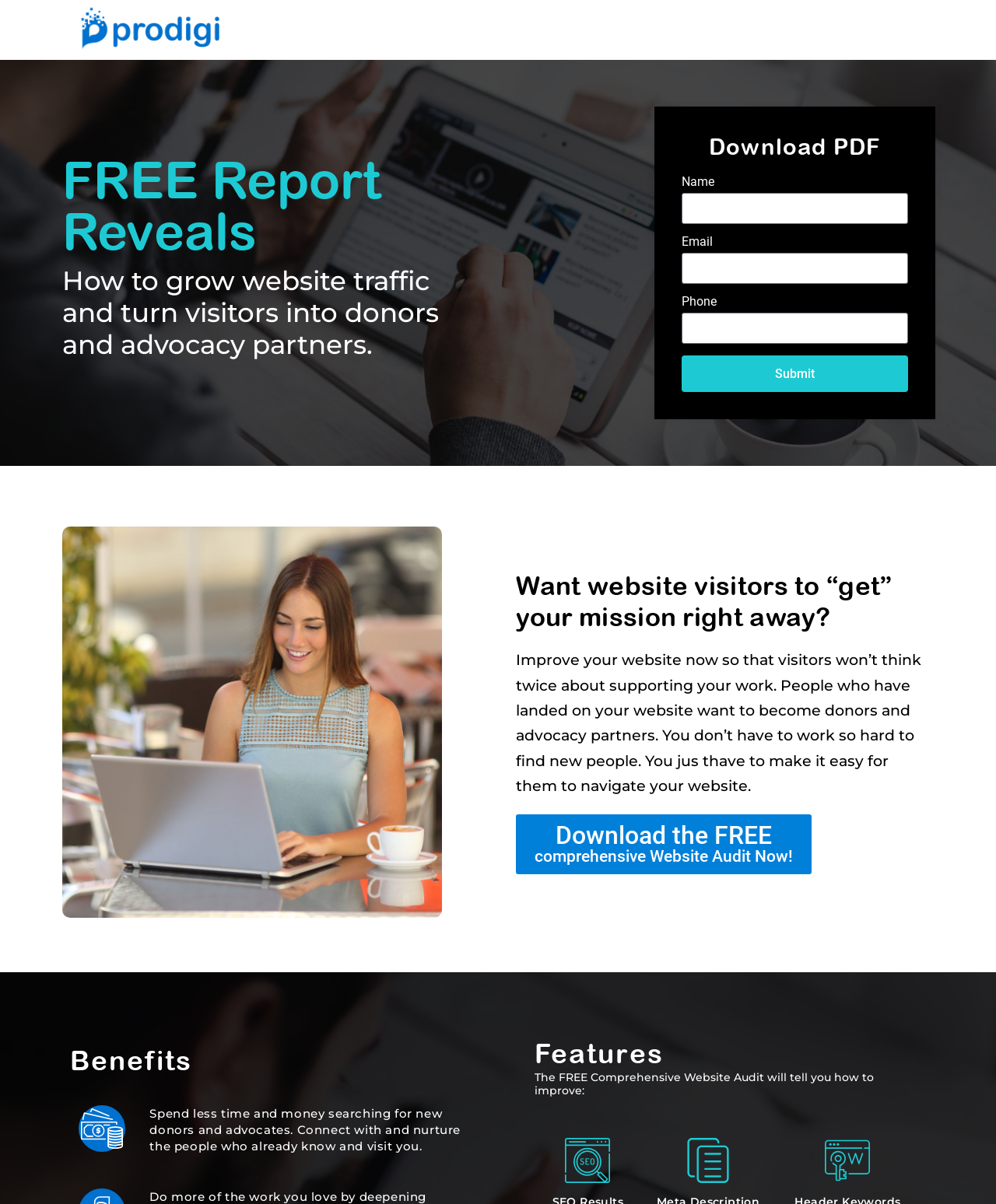Please provide the bounding box coordinates in the format (top-left x, top-left y, bottom-right x, bottom-right y). Remember, all values are floating point numbers between 0 and 1. What is the bounding box coordinate of the region described as: parent_node: Name name="form_fields[name]" placeholder=""

[0.685, 0.16, 0.912, 0.186]